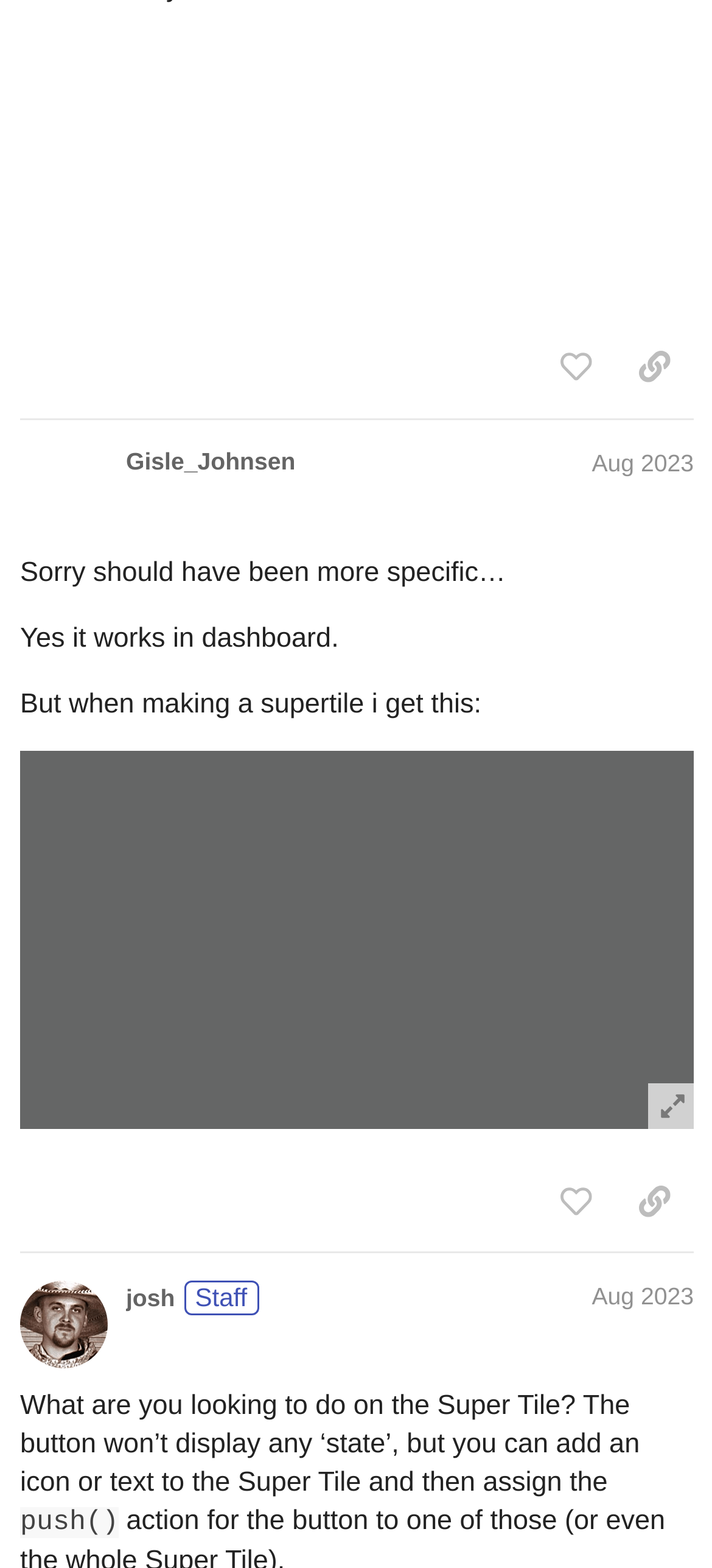What is the content of the image in the first post?
Based on the image content, provide your answer in one word or a short phrase.

Not specified